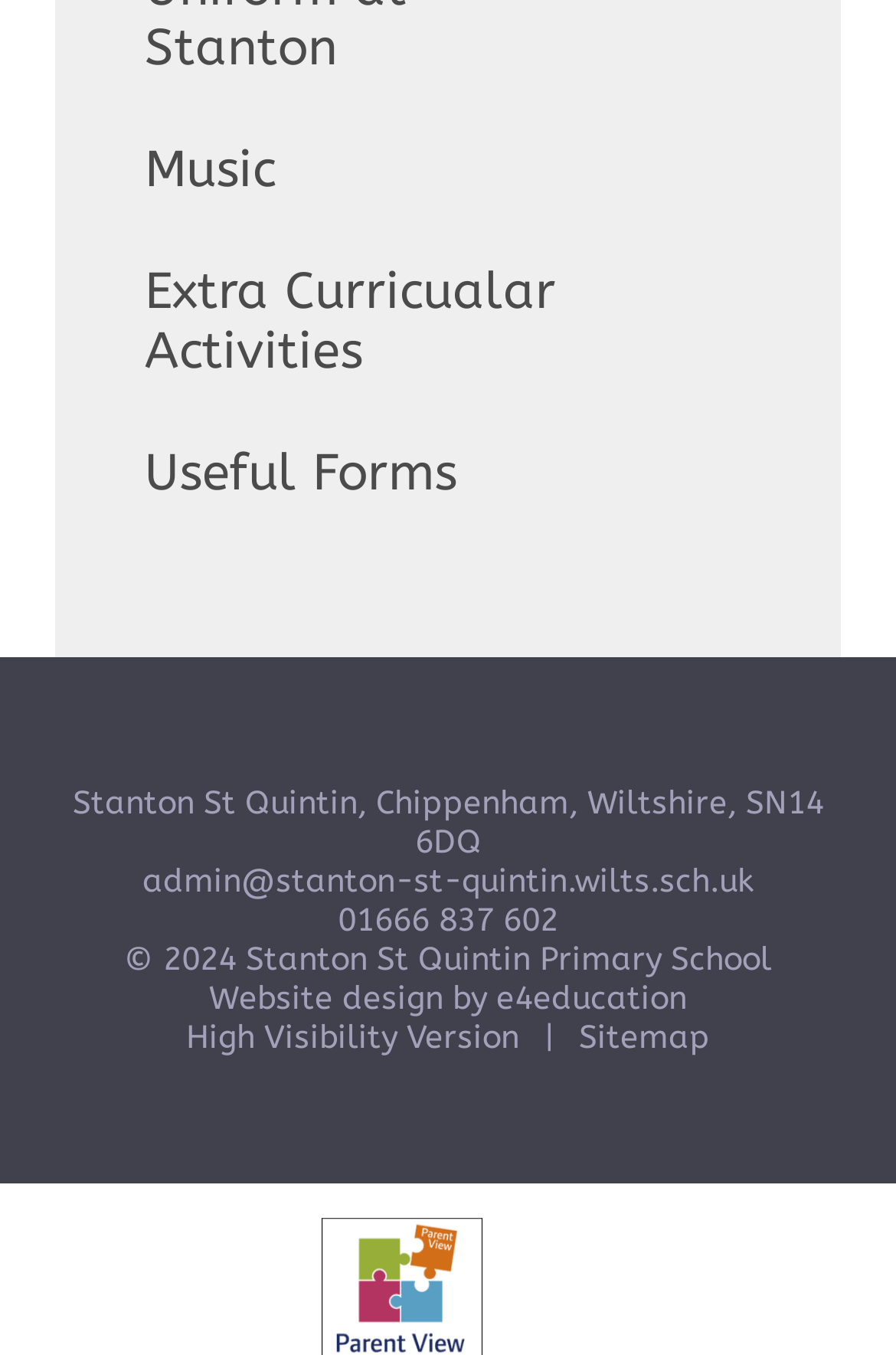Extract the bounding box of the UI element described as: "Useful Forms".

[0.11, 0.31, 0.835, 0.388]